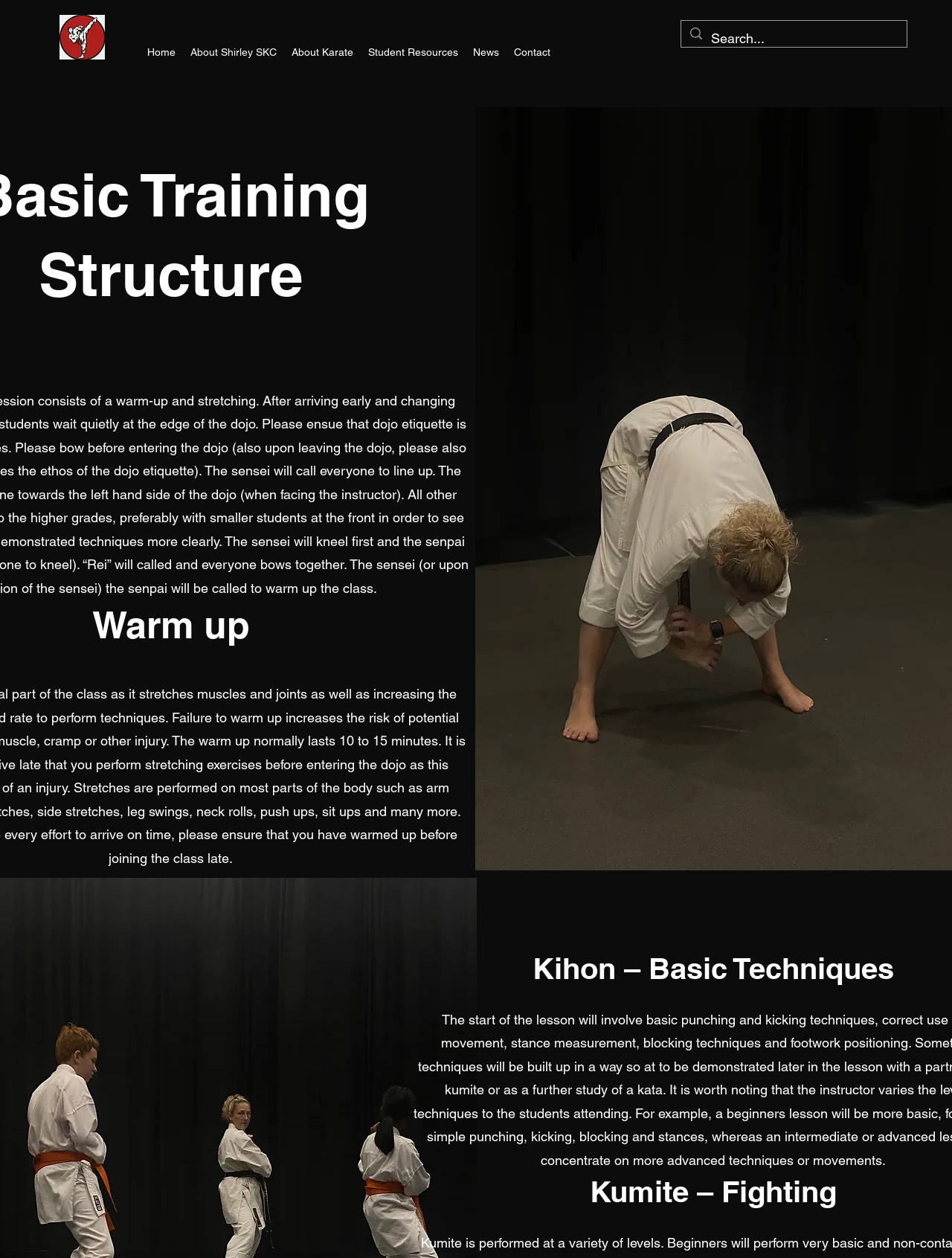Determine the bounding box coordinates for the UI element described. Format the coordinates as (top-left x, top-left y, bottom-right x, bottom-right y) and ensure all values are between 0 and 1. Element description: Contact

[0.532, 0.02, 0.586, 0.063]